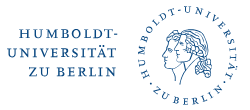Please give a one-word or short phrase response to the following question: 
What is represented by the two profiles in the circular emblem?

Historical and academic significance